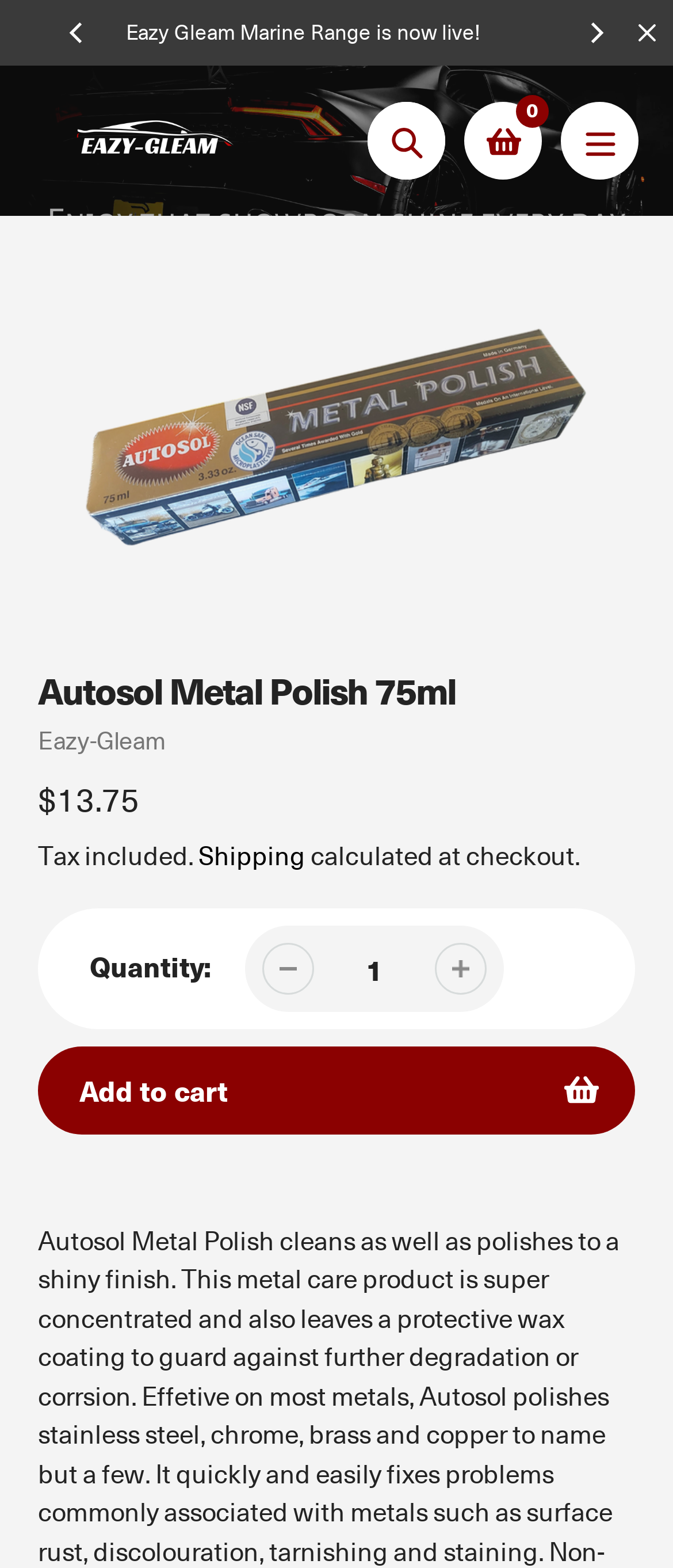Create a detailed description of the webpage's content and layout.

This webpage is about Autosol Metal Polish 75ml, a product from Eazy-Gleam. At the top, there is a navigation section with a "Previous" and "Next" button, each accompanied by an image. Below this section, there is a link to close an announcement bar.

On the left side, there is a logo of Eazy-Gleam, accompanied by an image. On the right side, there is a search button and a link with the text "0". A navigation button is also present on the right side, which expands to show a mobile navigation menu.

The main content of the page is about the Autosol Metal Polish 75ml product. There is a large image of the product, accompanied by a heading with the product name. Below the image, there are several sections of text, including the vendor name, regular price, and tax information. A link to shipping information is also provided.

Underneath the product information, there is a section to select the quantity of the product, with a textbox to input the desired quantity. Two links are present on either side of the textbox, and an "Add to cart" button is located below this section.